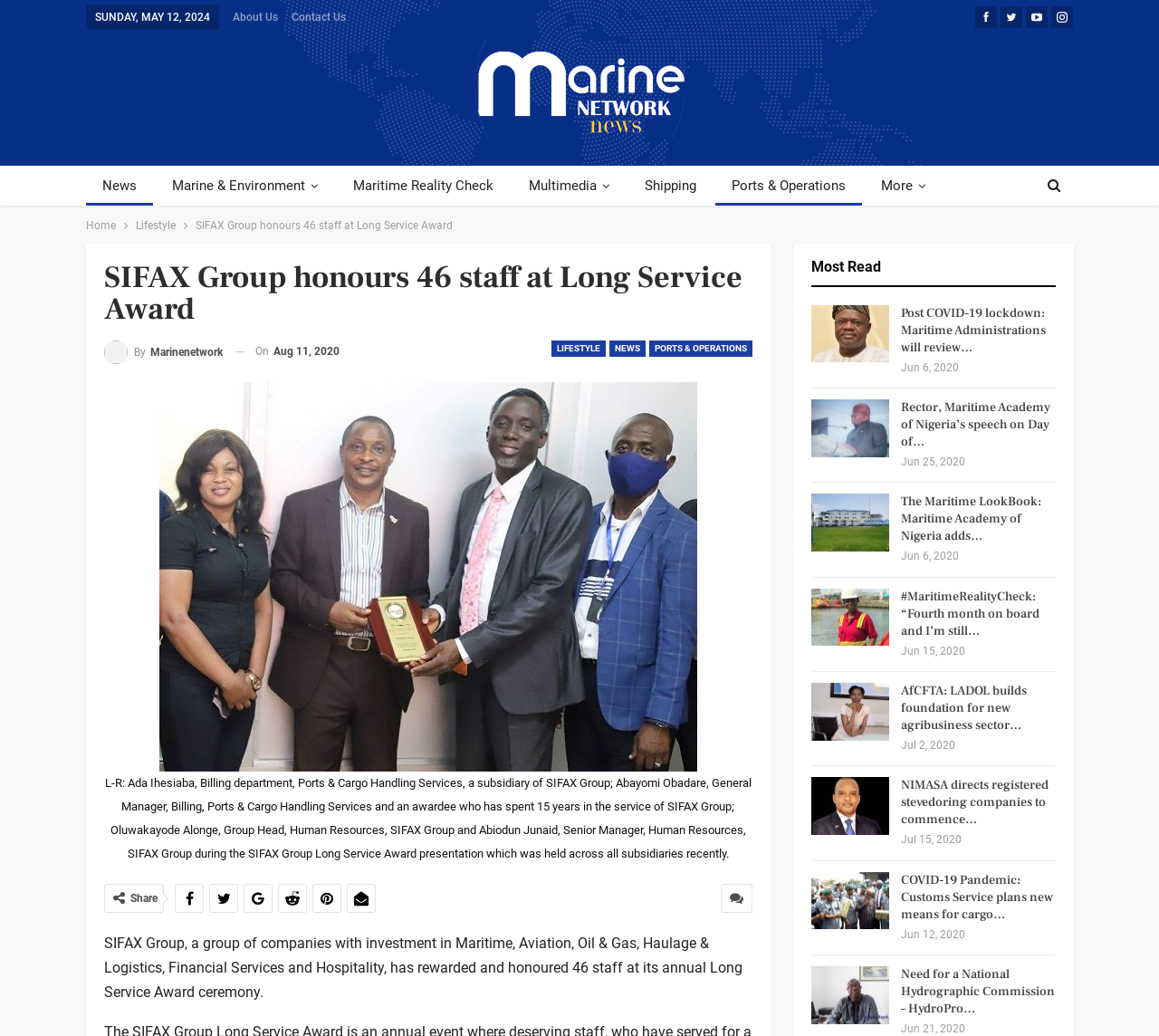Please determine the bounding box coordinates of the clickable area required to carry out the following instruction: "Read the news about SIFAX Group honours 46 staff at Long Service Award". The coordinates must be four float numbers between 0 and 1, represented as [left, top, right, bottom].

[0.169, 0.212, 0.391, 0.224]